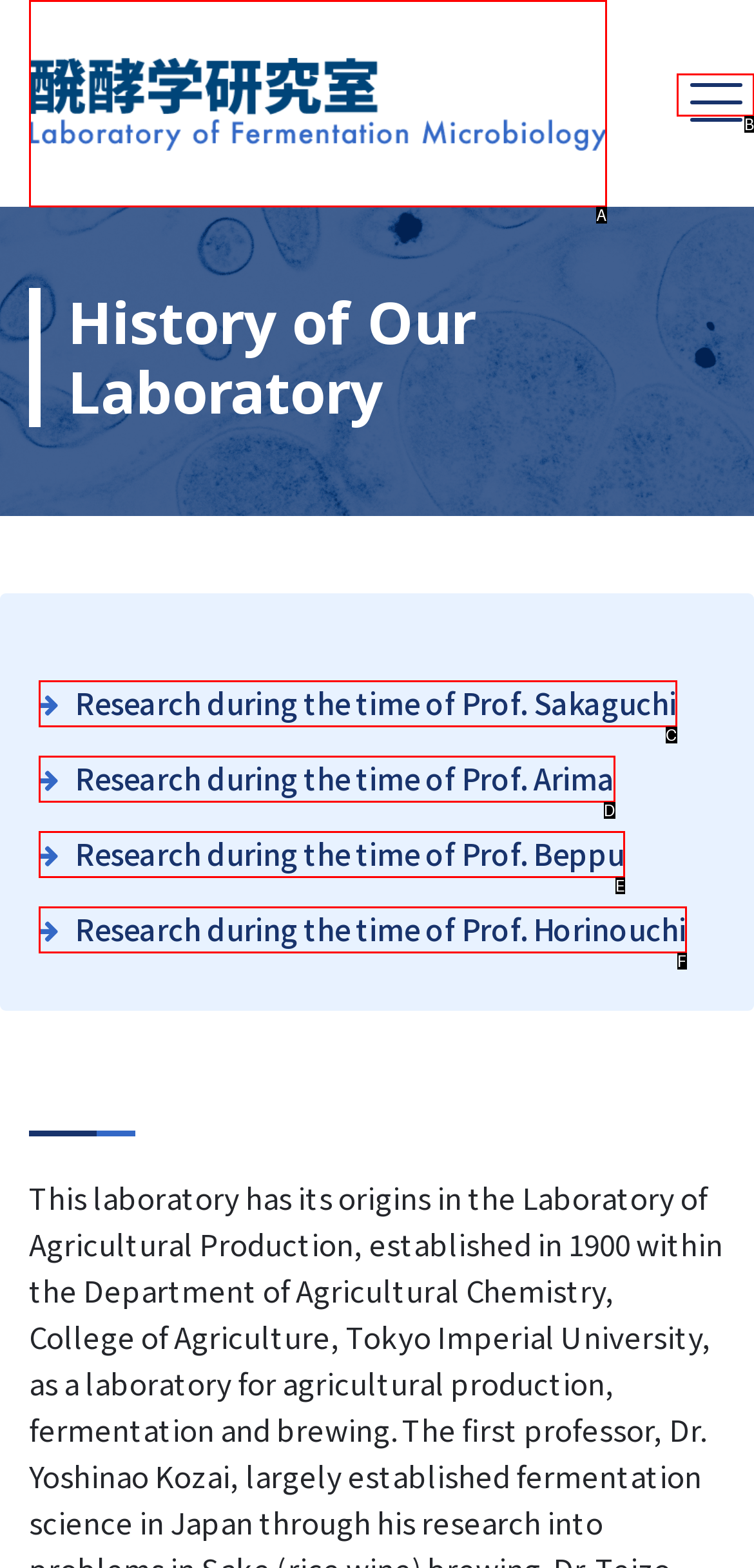Based on the description: Toggle menu, identify the matching HTML element. Reply with the letter of the correct option directly.

B